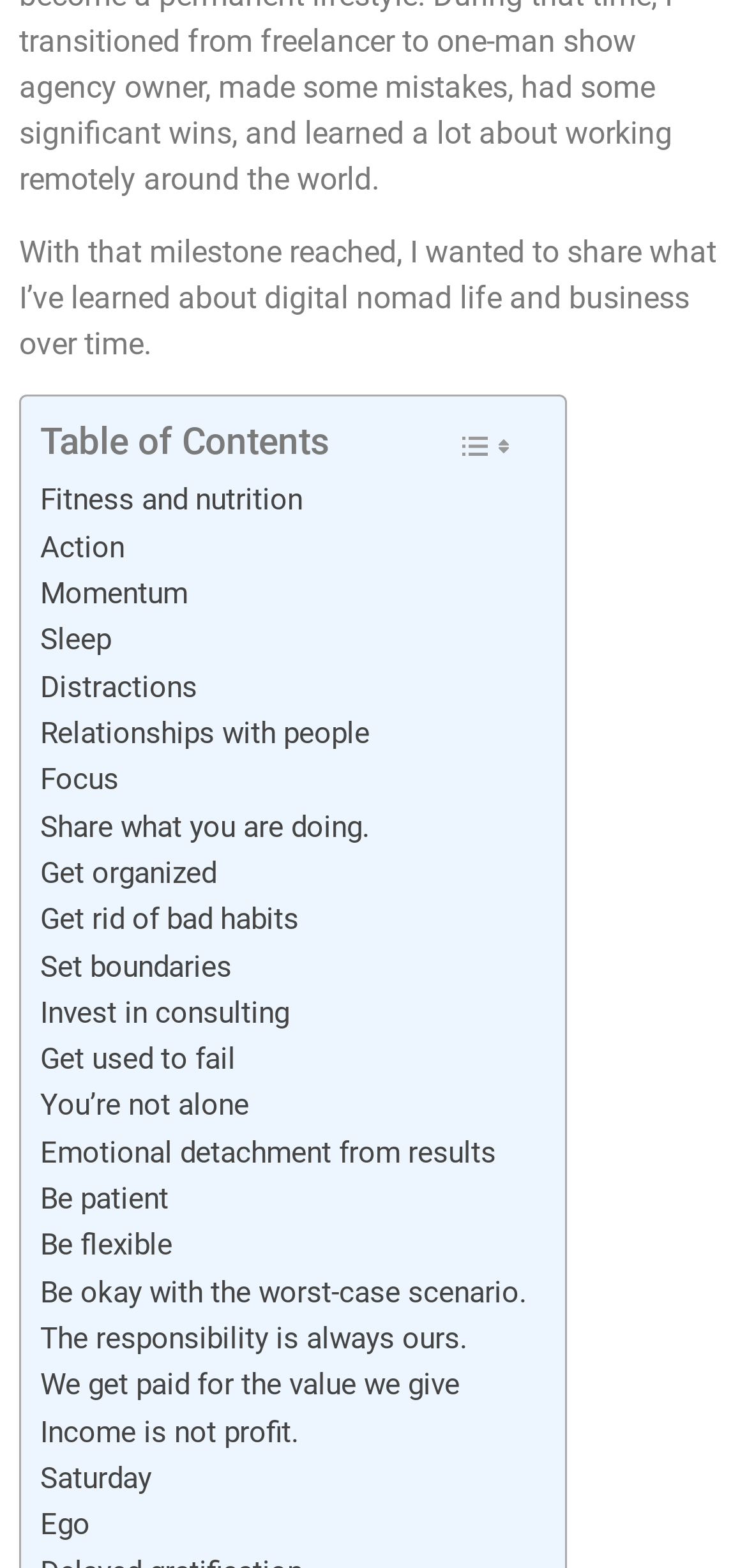Identify the bounding box coordinates of the clickable region required to complete the instruction: "Click on Fitness and nutrition". The coordinates should be given as four float numbers within the range of 0 and 1, i.e., [left, top, right, bottom].

[0.054, 0.305, 0.405, 0.334]